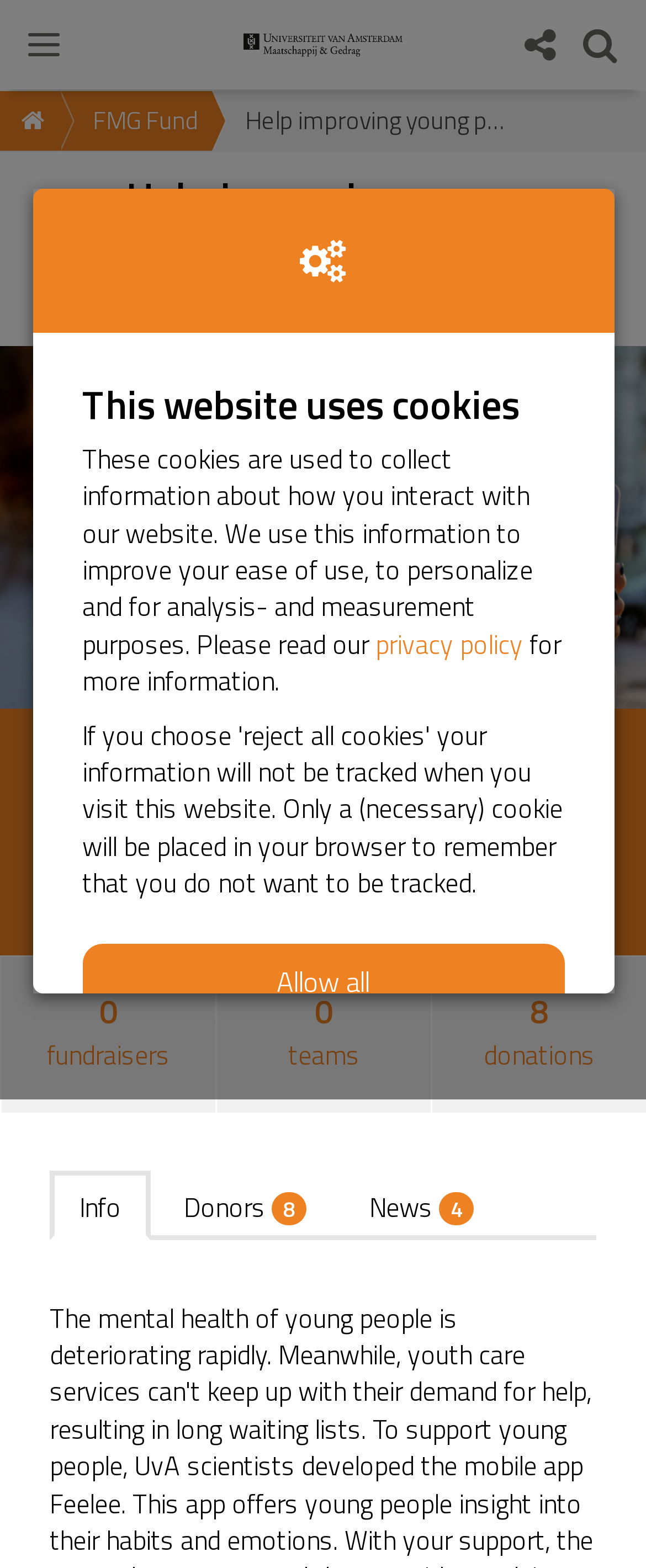How much has been raised?
Please look at the screenshot and answer in one word or a short phrase.

€5,958